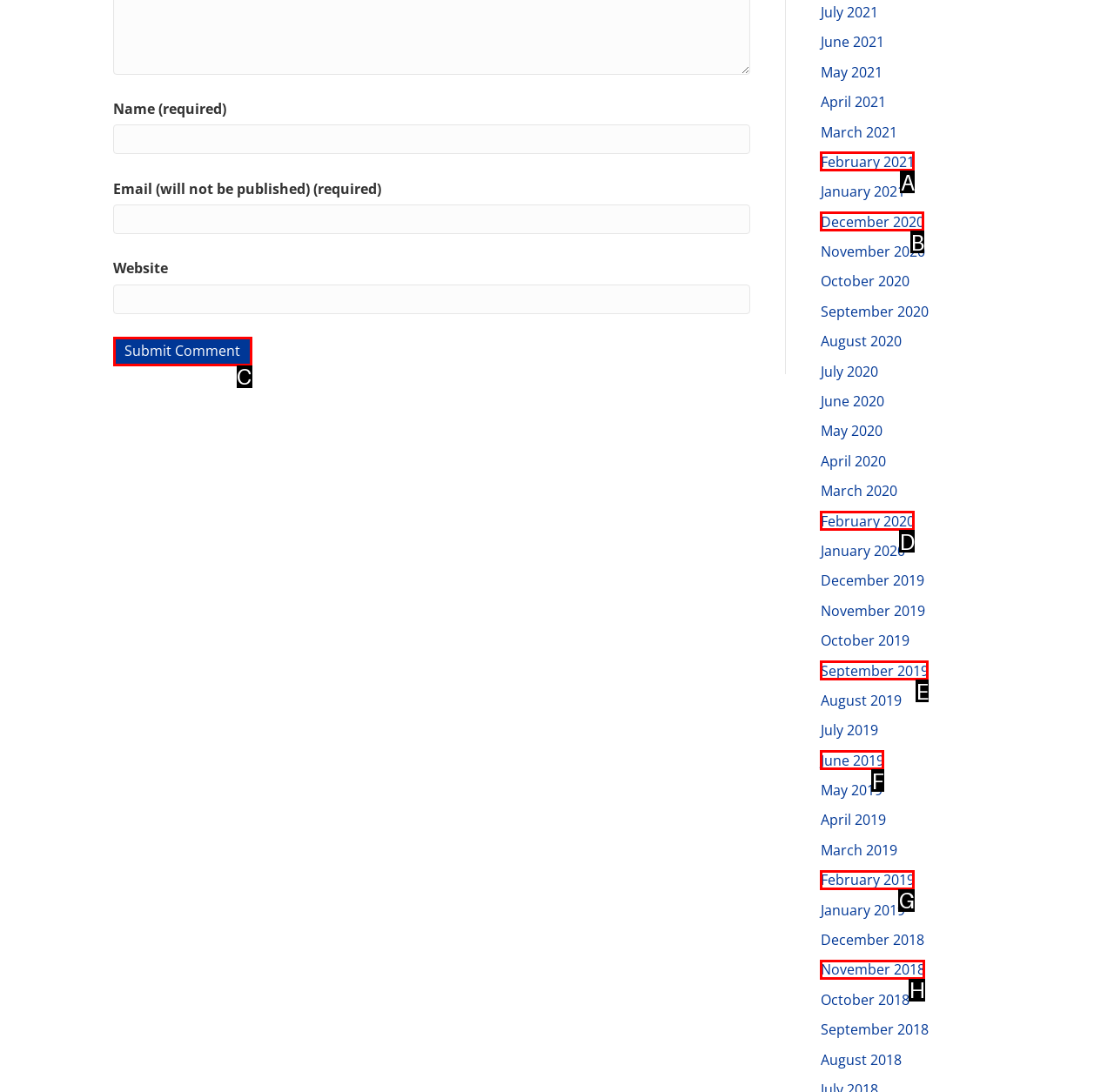Select the appropriate HTML element to click for the following task: Submit a comment
Answer with the letter of the selected option from the given choices directly.

C